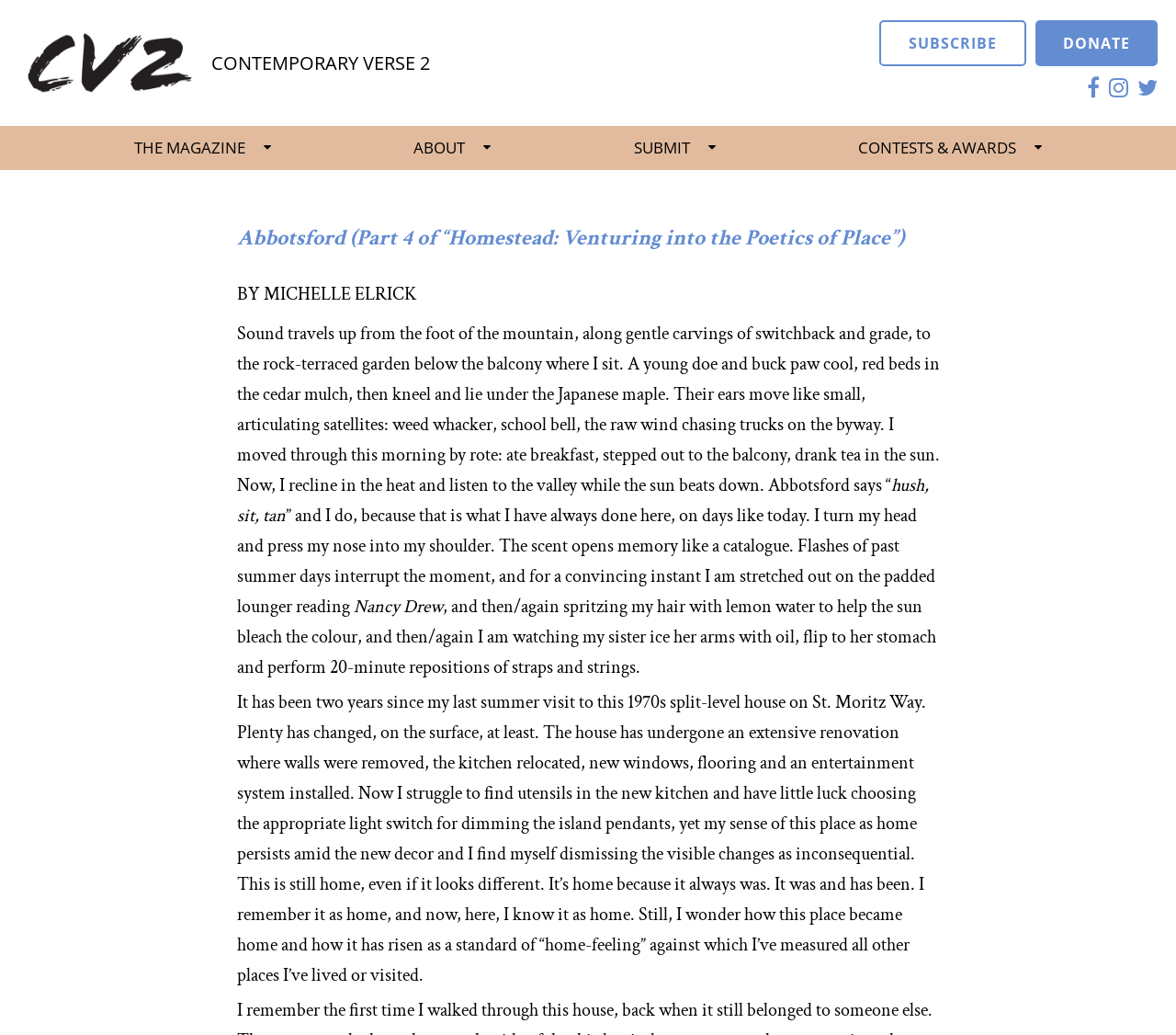Locate the bounding box coordinates of the UI element described by: "The Magazine". The bounding box coordinates should consist of four float numbers between 0 and 1, i.e., [left, top, right, bottom].

[0.106, 0.13, 0.238, 0.155]